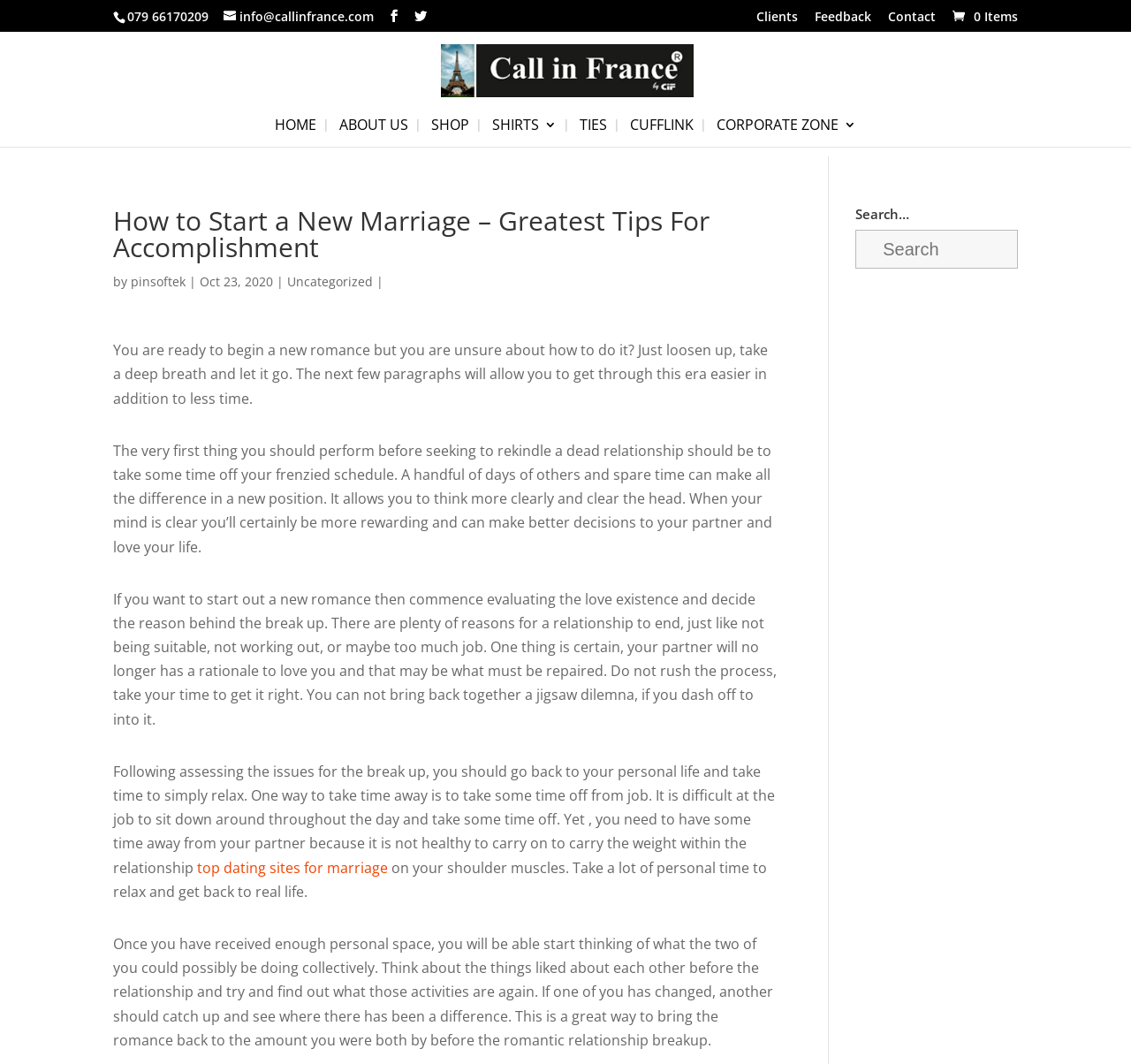Kindly determine the bounding box coordinates for the clickable area to achieve the given instruction: "Search for something".

[0.157, 0.024, 0.877, 0.026]